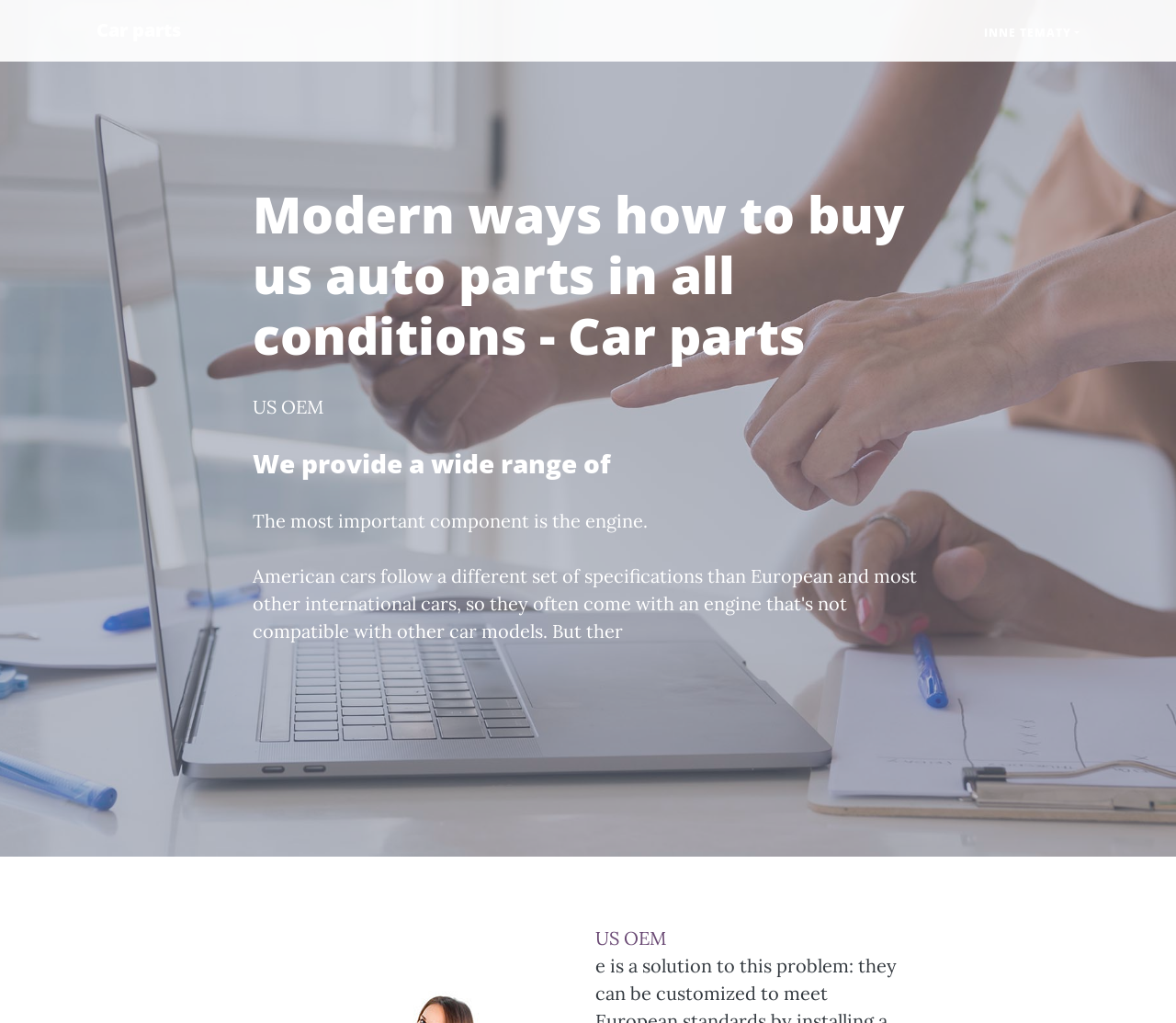What is the importance of the engine in American cars?
Please analyze the image and answer the question with as much detail as possible.

The webpage states 'The most important component is the engine.' which implies that the engine plays a crucial role in American cars. This suggests that the engine is a vital part of the car's overall functionality and performance.